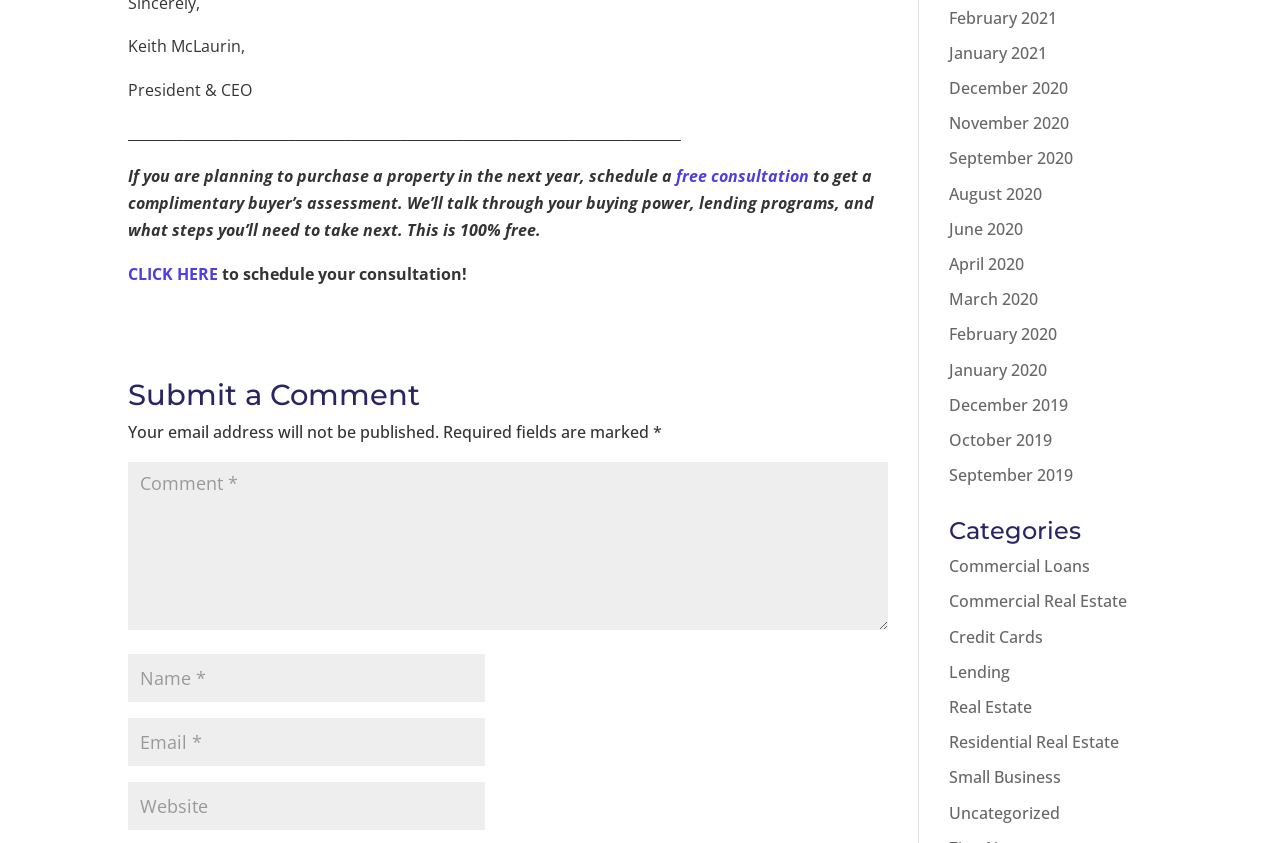Respond to the following query with just one word or a short phrase: 
What is the purpose of the free consultation?

To get a buyer's assessment